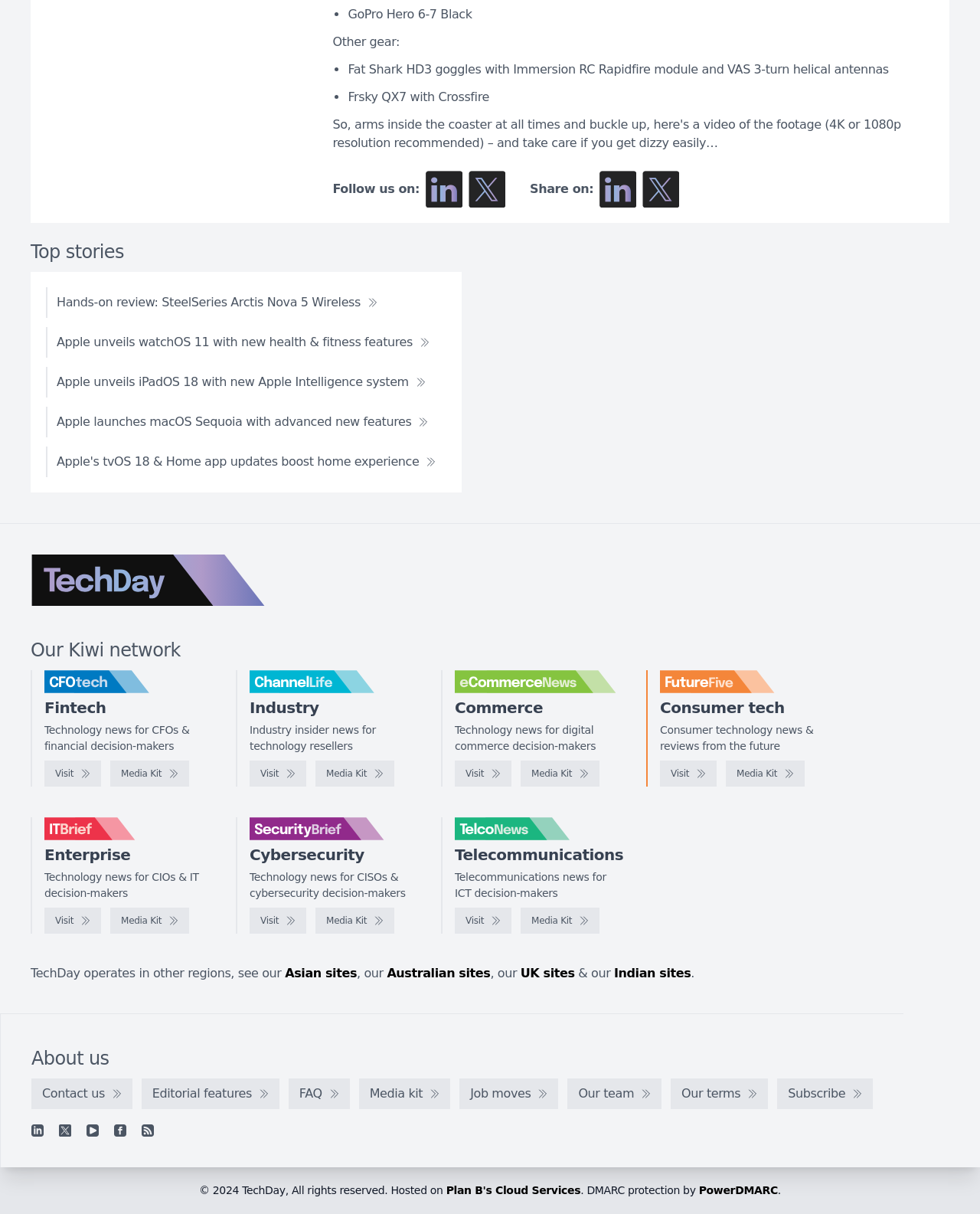What is the topic of the 'SecurityBrief' website?
Based on the image content, provide your answer in one word or a short phrase.

Cybersecurity